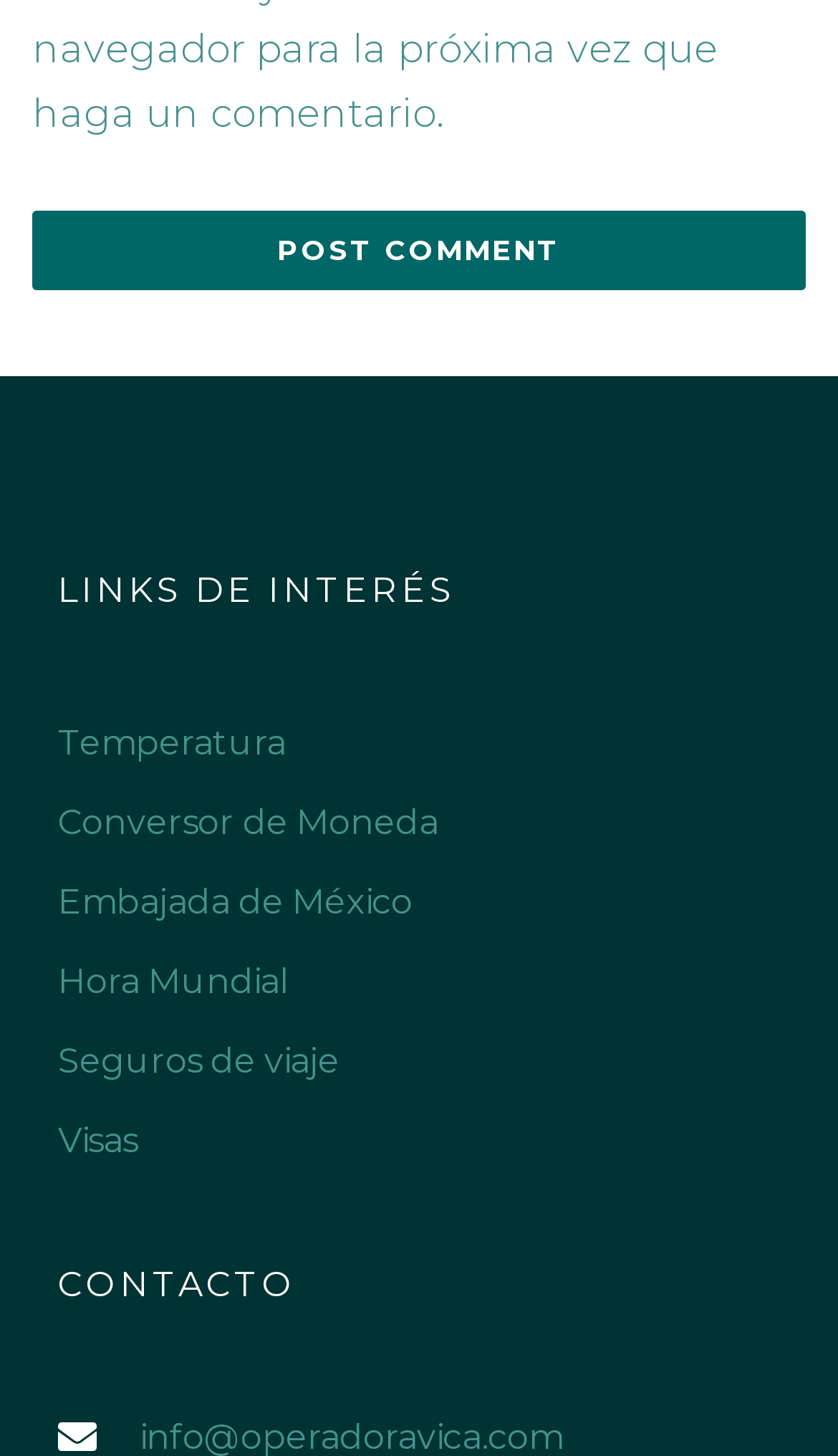Provide a thorough and detailed response to the question by examining the image: 
What type of links are listed on the webpage?

The links listed on the webpage, such as 'Temperatura', 'Conversor de Moneda', 'Embajada de México', and others, appear to be useful resources or tools related to travel, finance, and government services.